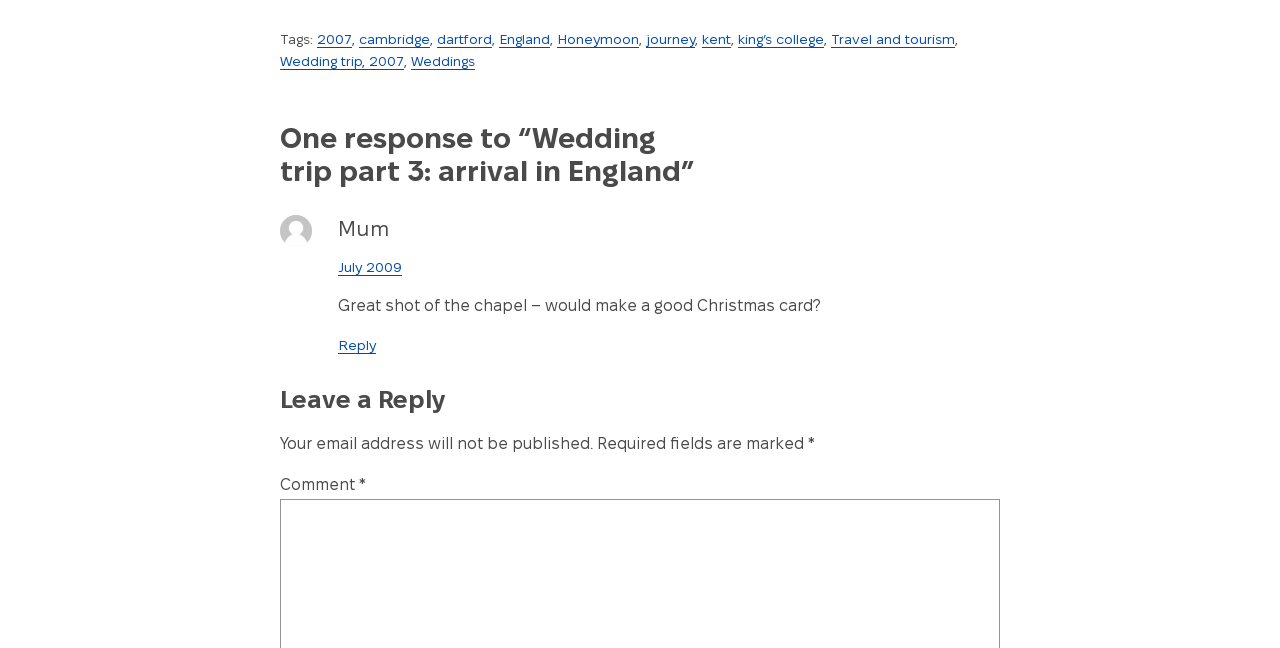Given the content of the image, can you provide a detailed answer to the question?
When was the comment posted?

The time of the comment can be determined from the link 'July 2009' which is nested inside the time element.